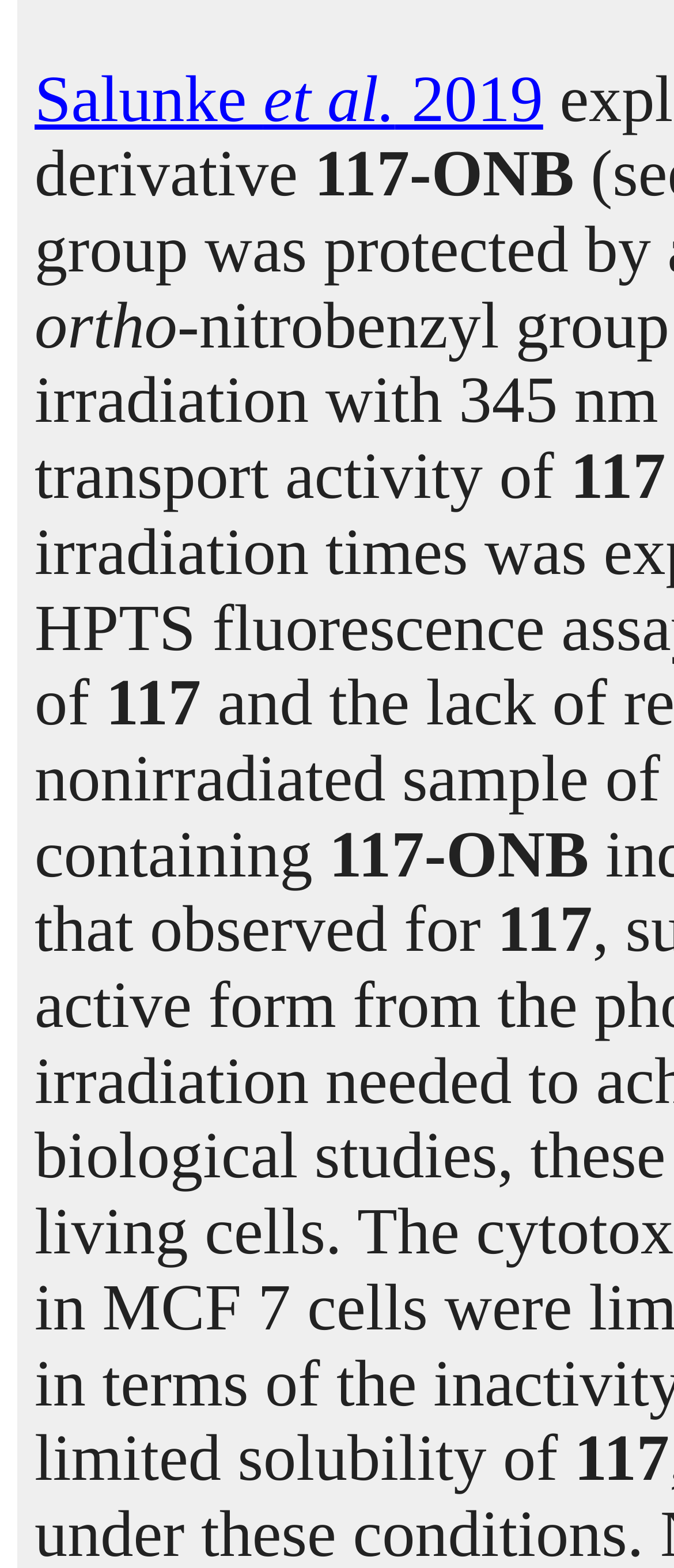Identify the bounding box of the UI element that matches this description: "Salunke et al. 2019".

[0.051, 0.04, 0.806, 0.087]